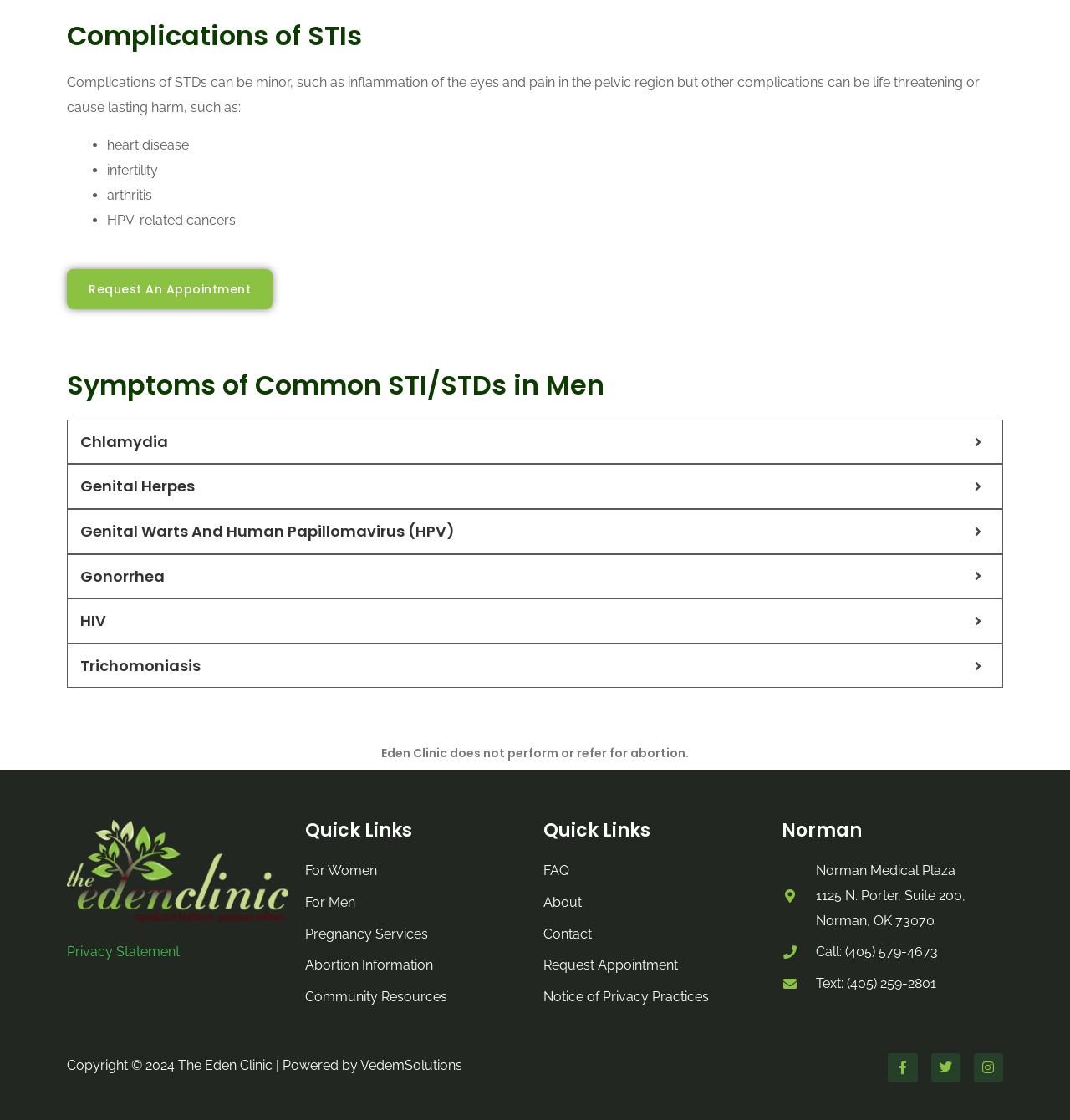Bounding box coordinates are given in the format (top-left x, top-left y, bottom-right x, bottom-right y). All values should be floating point numbers between 0 and 1. Provide the bounding box coordinate for the UI element described as: Notice of Privacy Practices

[0.508, 0.879, 0.715, 0.901]